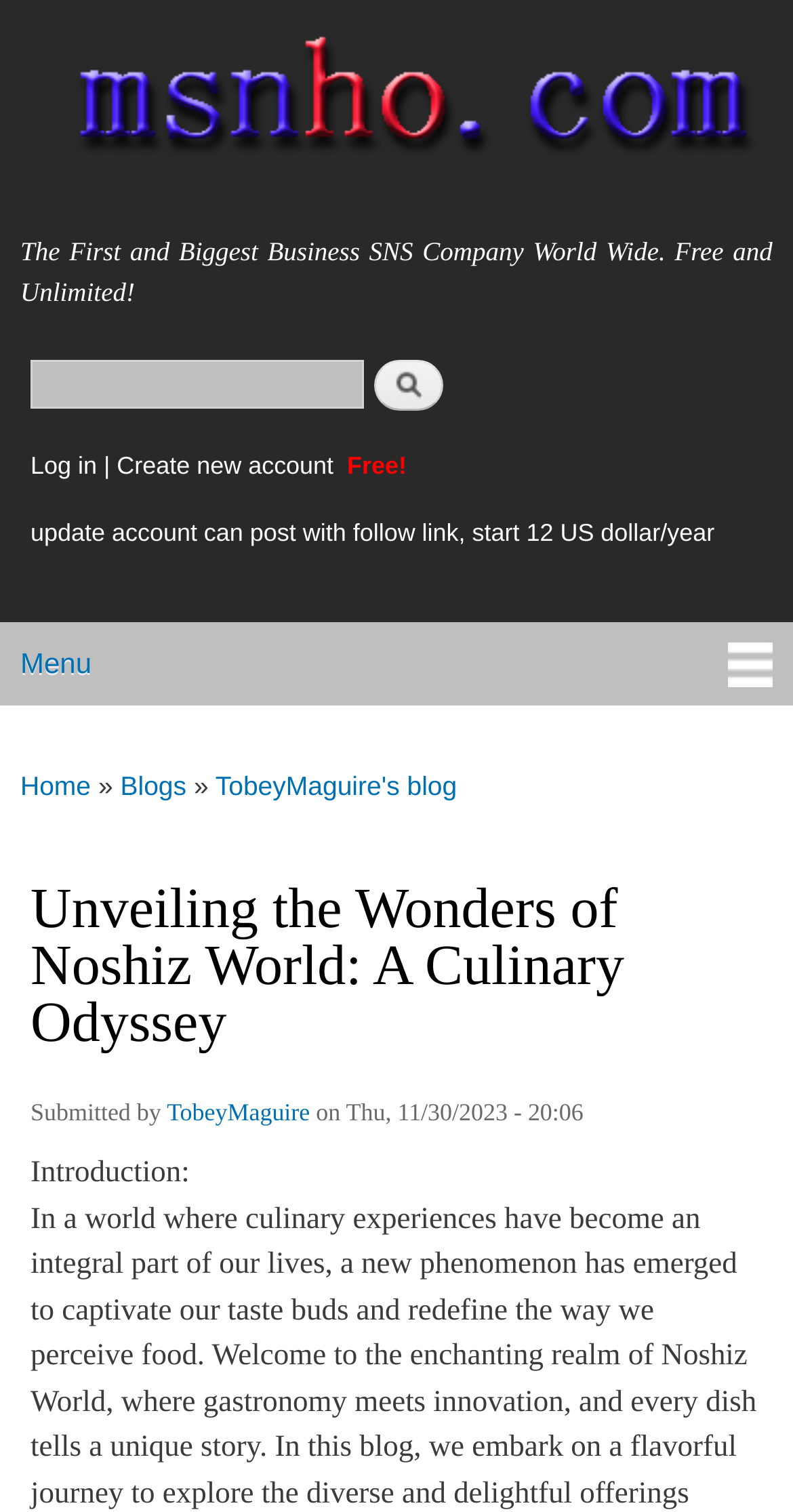Analyze the image and give a detailed response to the question:
What is the main topic of the webpage?

I found the answer by looking at the heading element with the text 'Unveiling the Wonders of Noshiz World: A Culinary Odyssey' which suggests that the main topic of the webpage is a culinary odyssey.